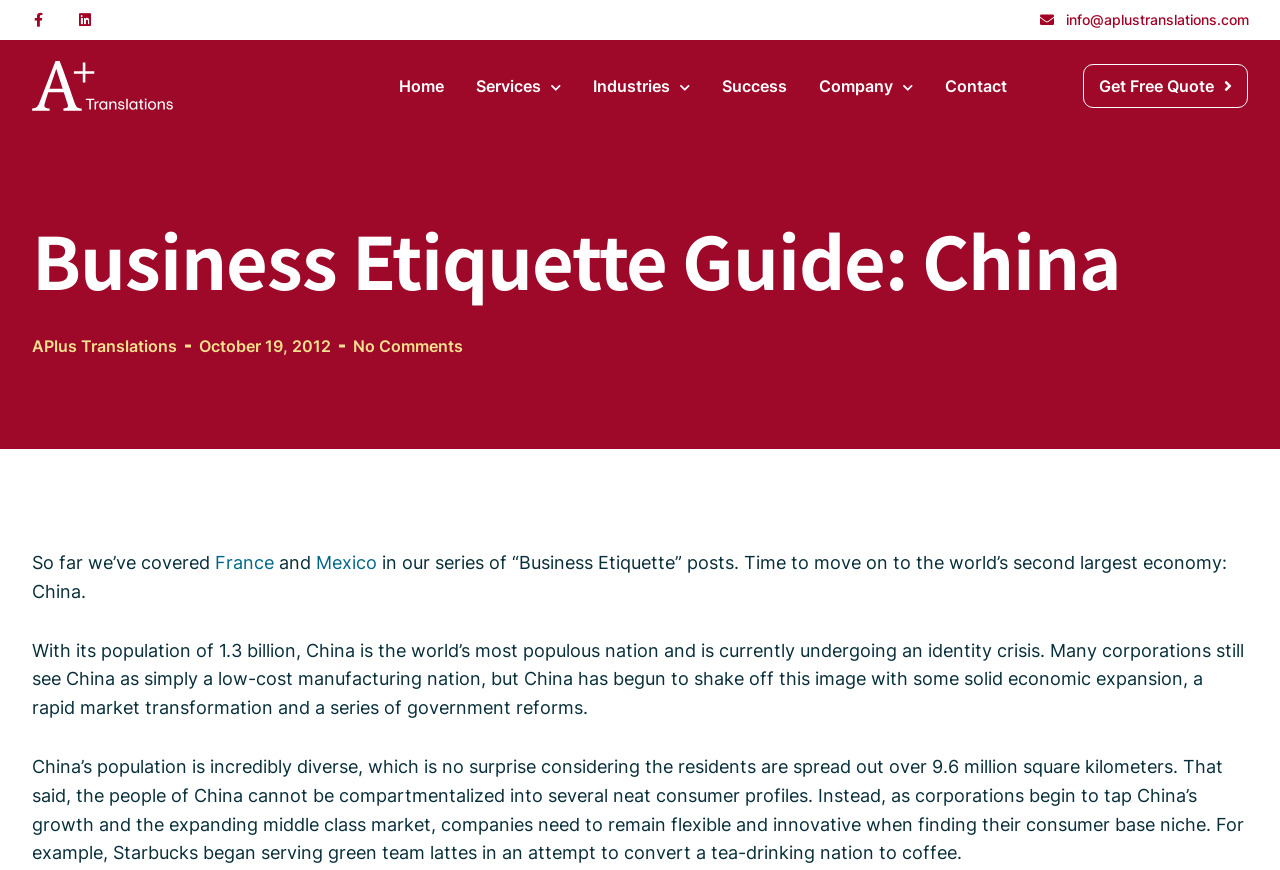Please specify the bounding box coordinates of the element that should be clicked to execute the given instruction: 'Read about Business Etiquette in France'. Ensure the coordinates are four float numbers between 0 and 1, expressed as [left, top, right, bottom].

[0.168, 0.634, 0.214, 0.659]